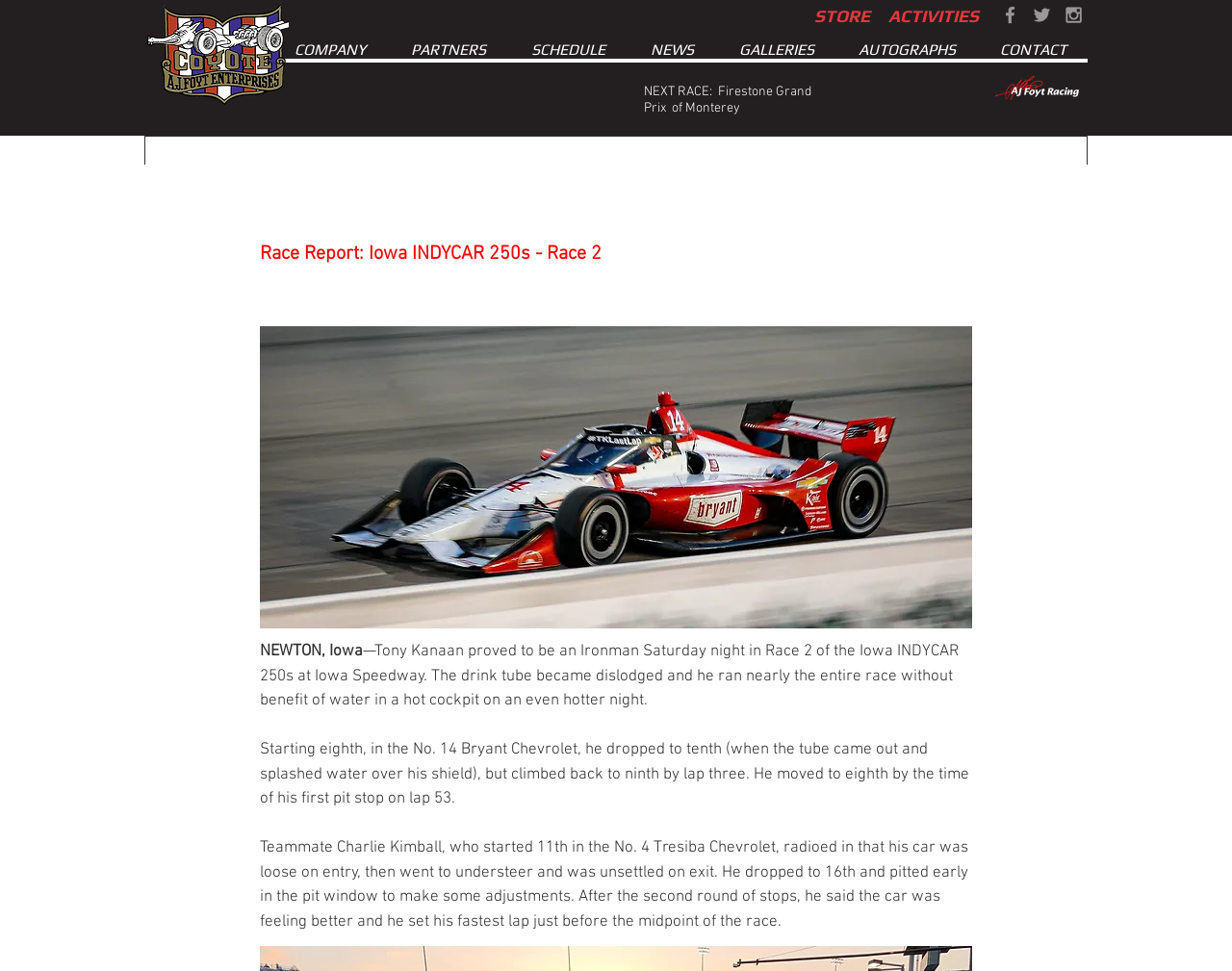Refer to the image and provide a thorough answer to this question:
How many social media icons are there?

I counted the number of link elements with image children inside the list element with the role 'Social Bar'. There are three links with images, corresponding to Facebook, Twitter, and Instagram icons.